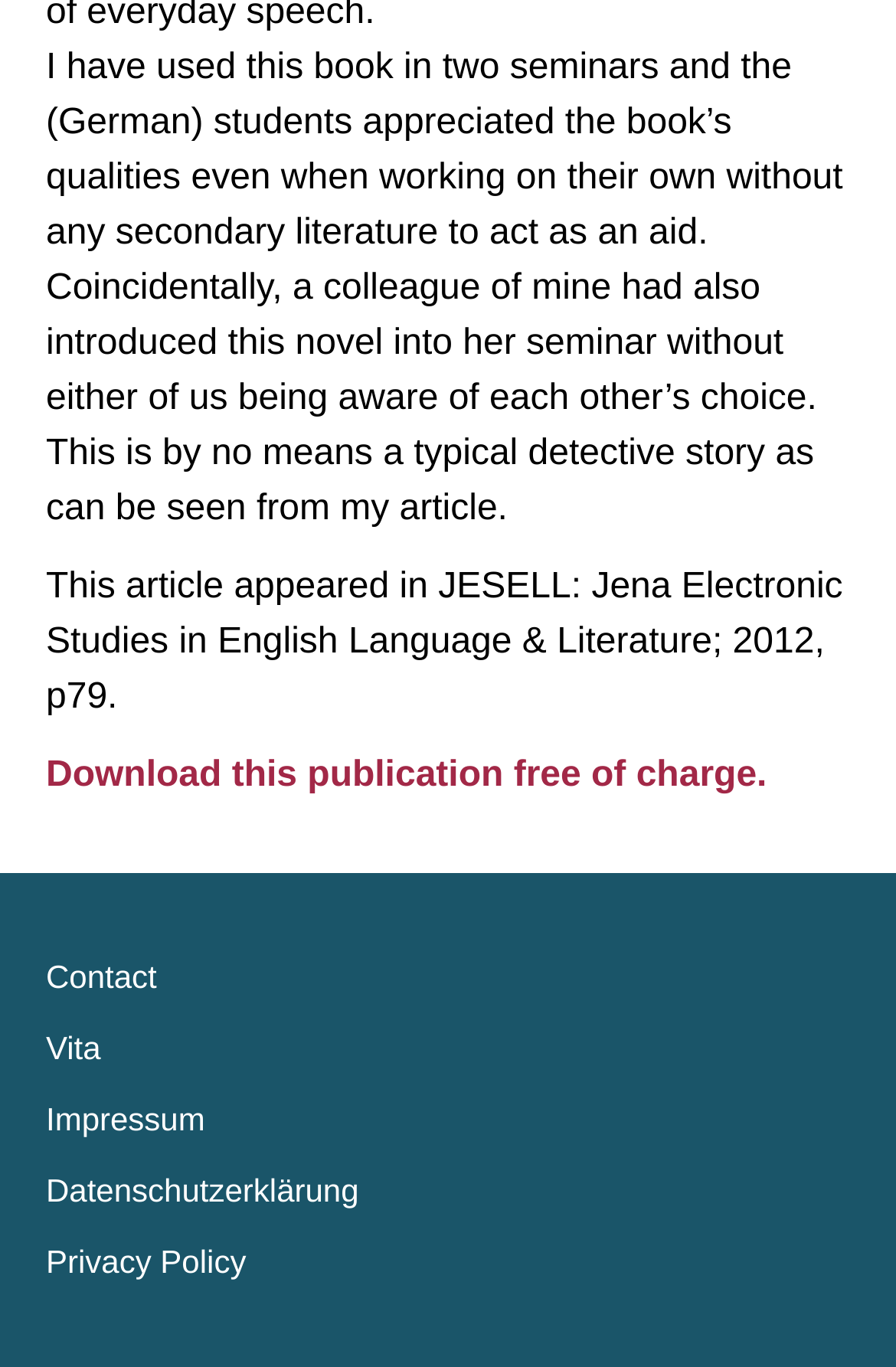Find the bounding box coordinates of the UI element according to this description: "First things to know".

None